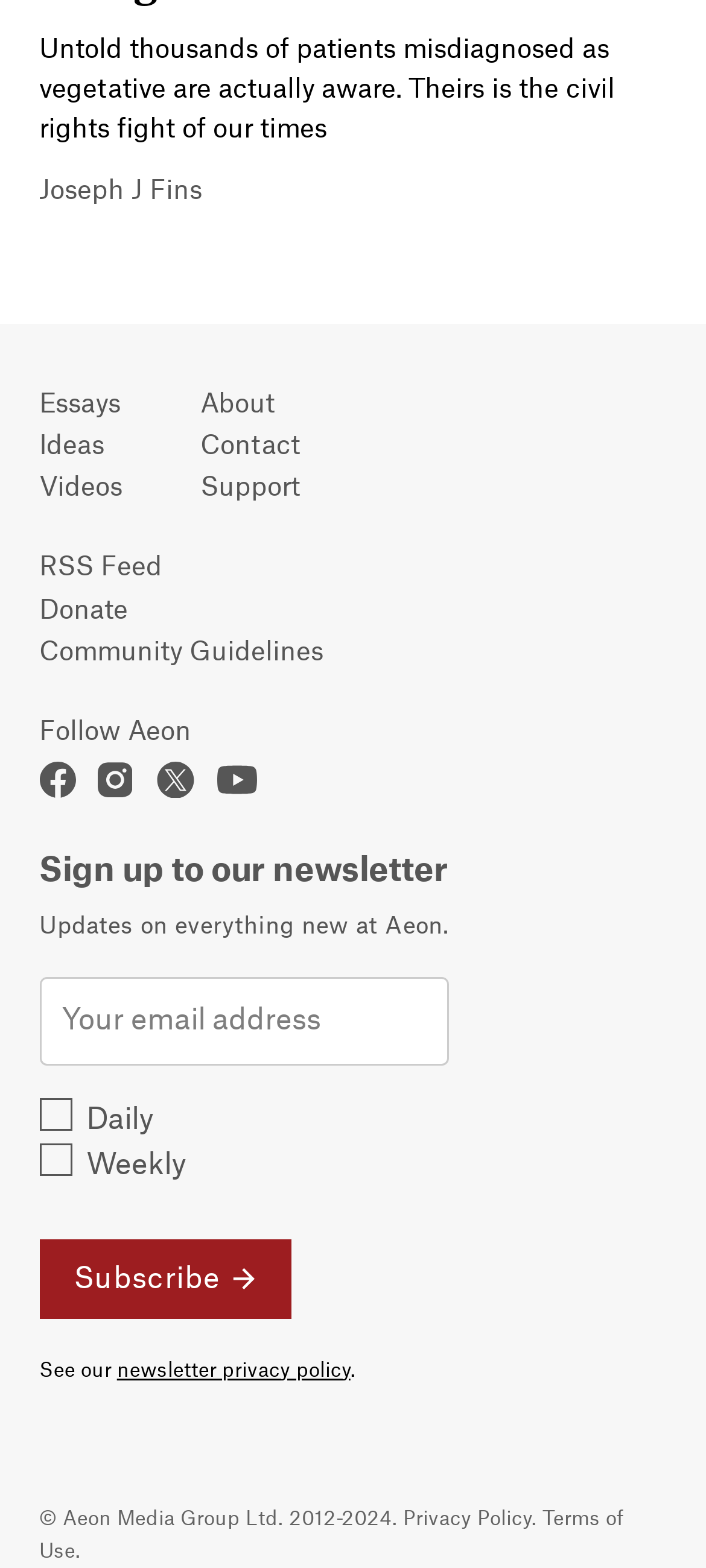What is the purpose of the textbox?
Look at the image and answer with only one word or phrase.

Enter email address